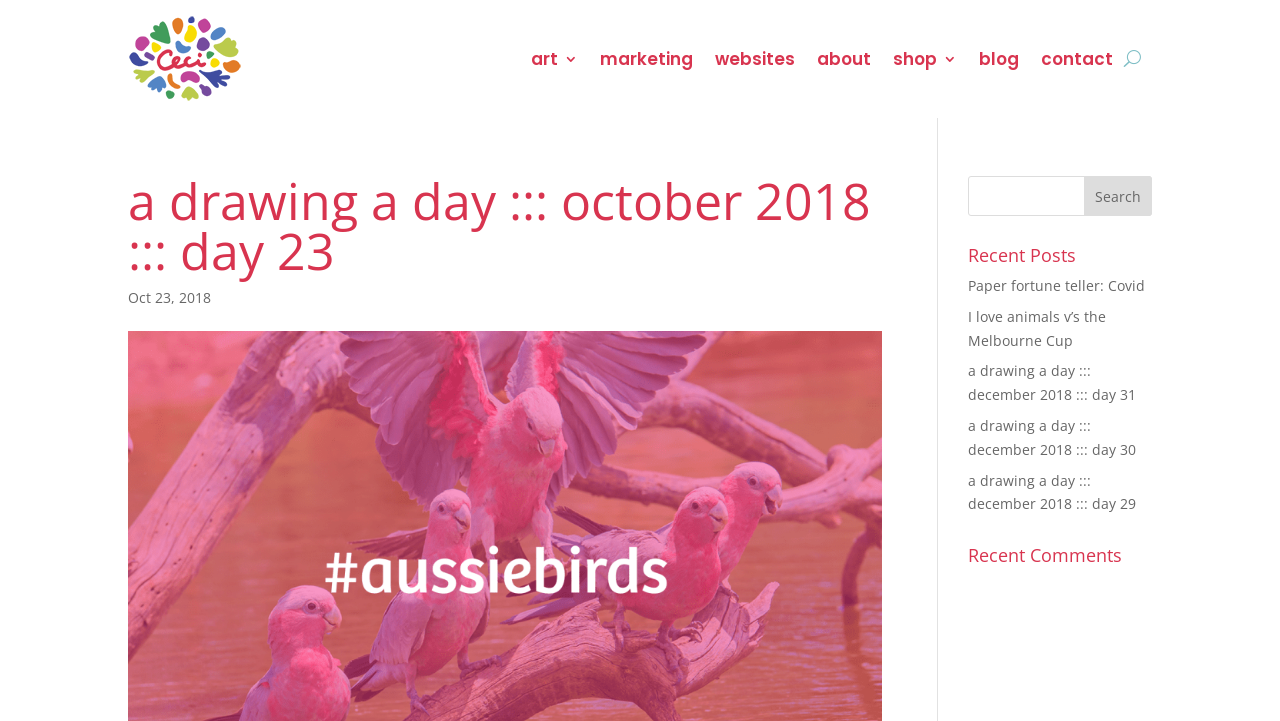Determine the bounding box coordinates of the target area to click to execute the following instruction: "click on the 'Paper fortune teller: Covid' link."

[0.756, 0.383, 0.895, 0.409]